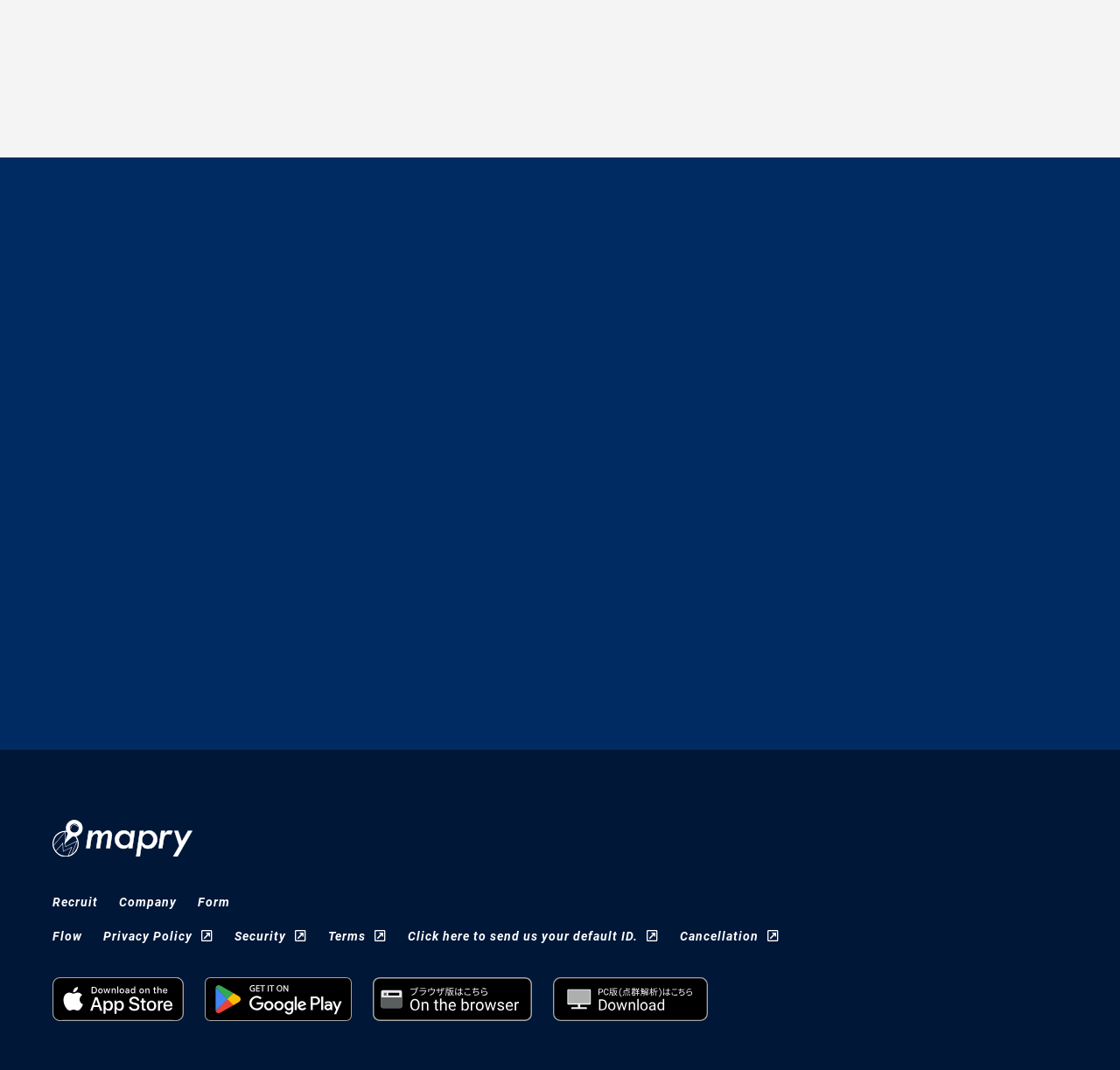Indicate the bounding box coordinates of the clickable region to achieve the following instruction: "Download the app from App Store."

[0.047, 0.926, 0.164, 0.94]